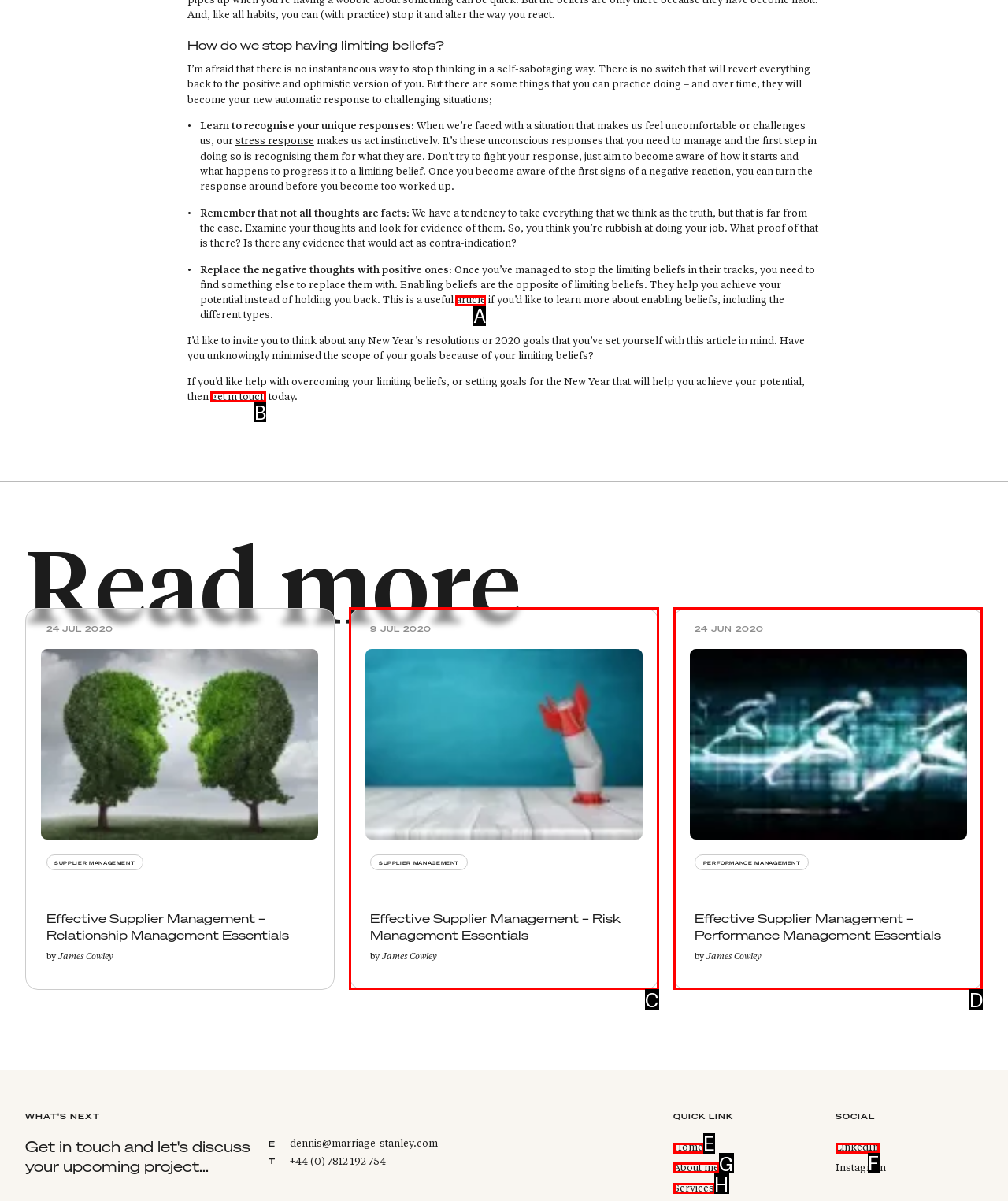Looking at the description: Skip to main, identify which option is the best match and respond directly with the letter of that option.

None